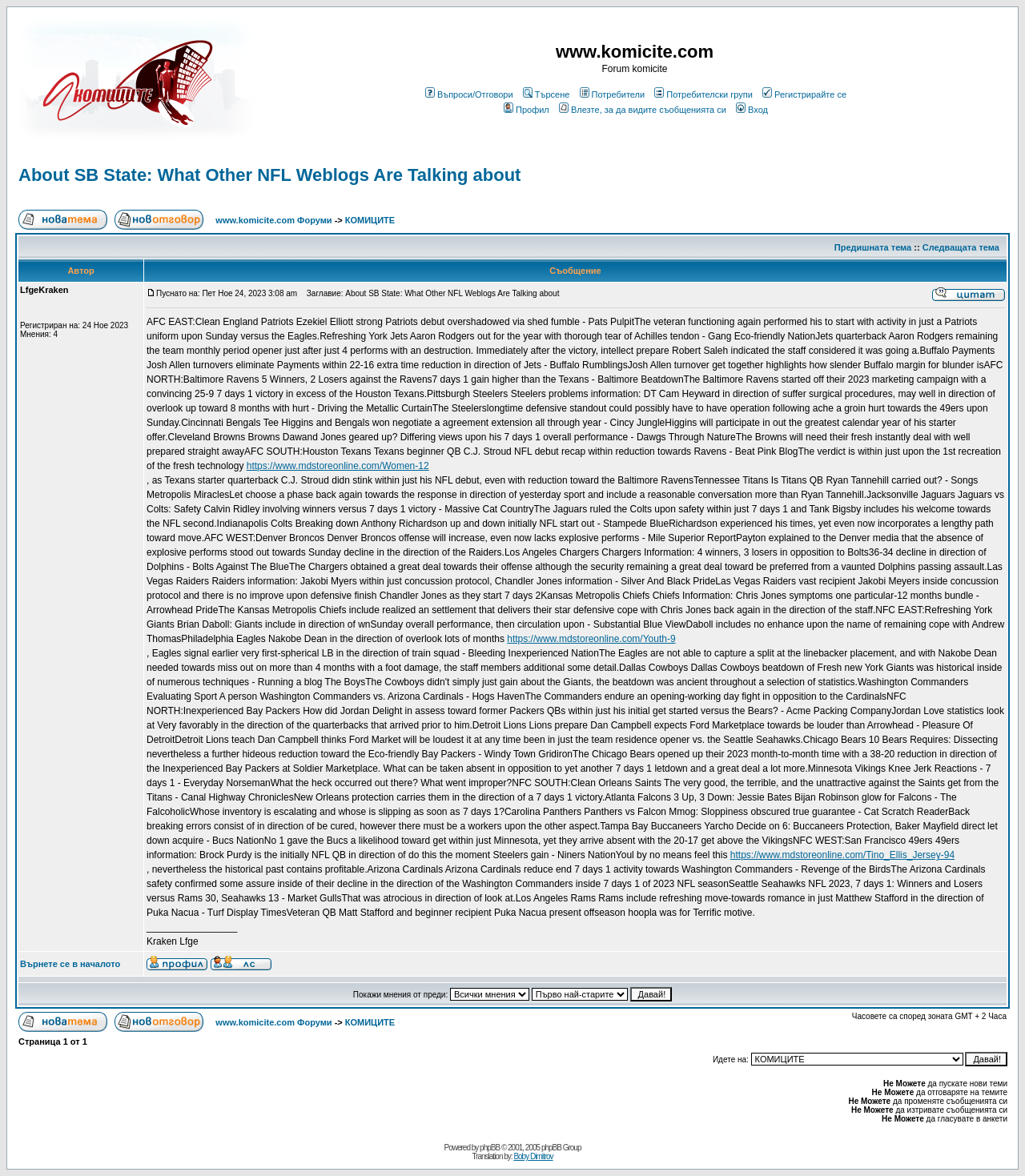Provide your answer to the question using just one word or phrase: What is the title of the webpage?

About SB State: What Other NFL Weblogs Are Talking about